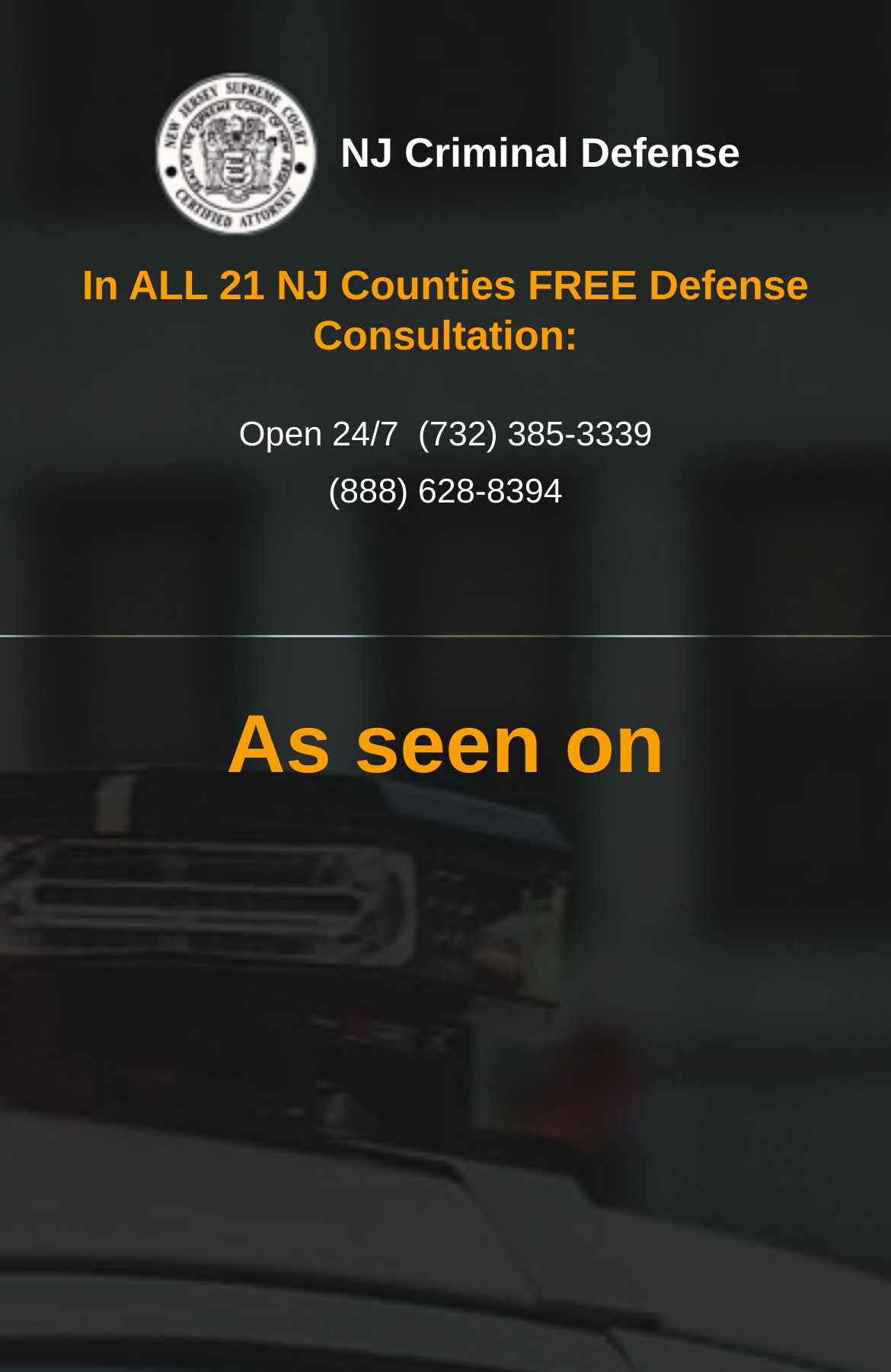Using the element description Sign up, predict the bounding box coordinates for the UI element. Provide the coordinates in (top-left x, top-left y, bottom-right x, bottom-right y) format with values ranging from 0 to 1.

None